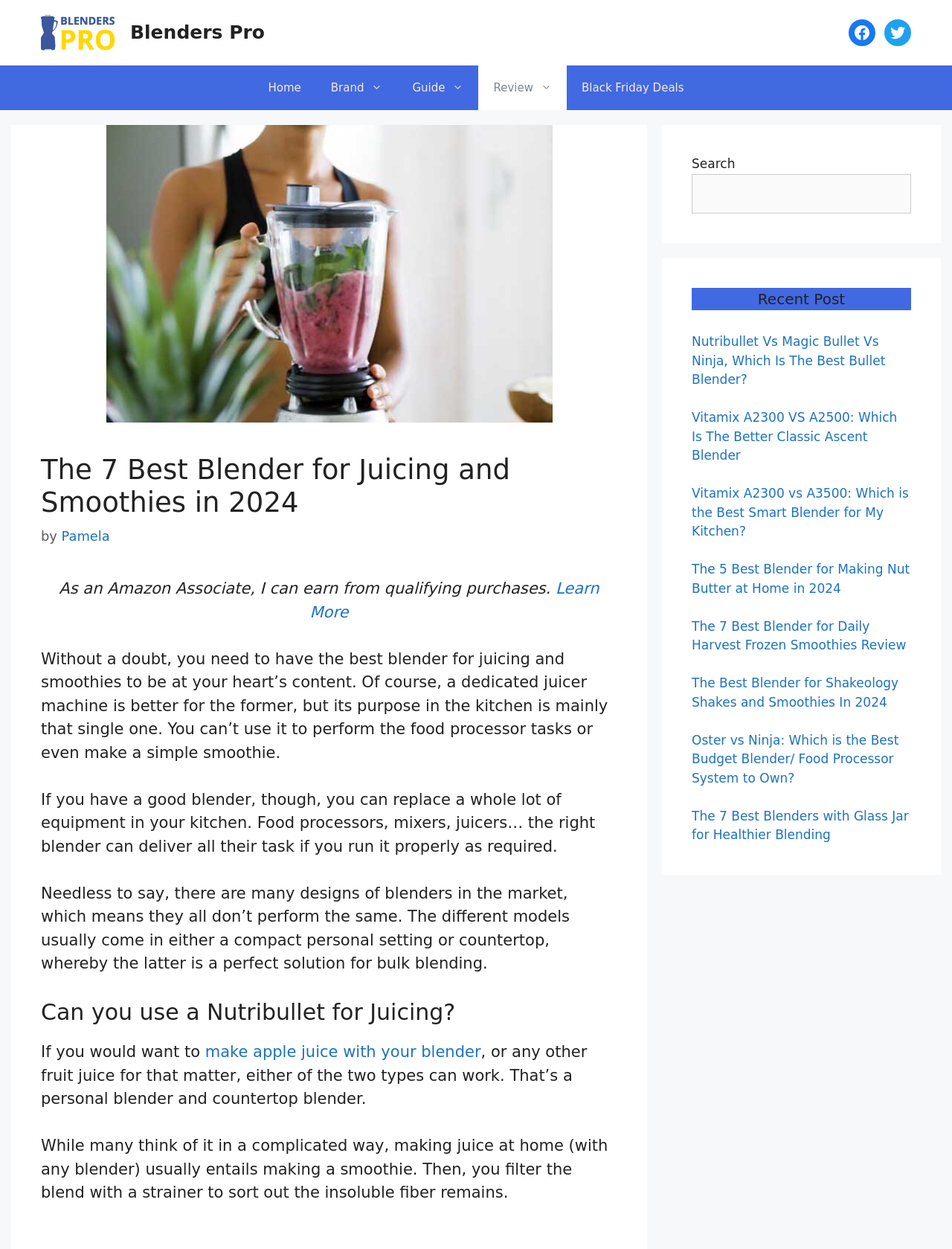What is the author of the article?
Refer to the image and respond with a one-word or short-phrase answer.

Pamela